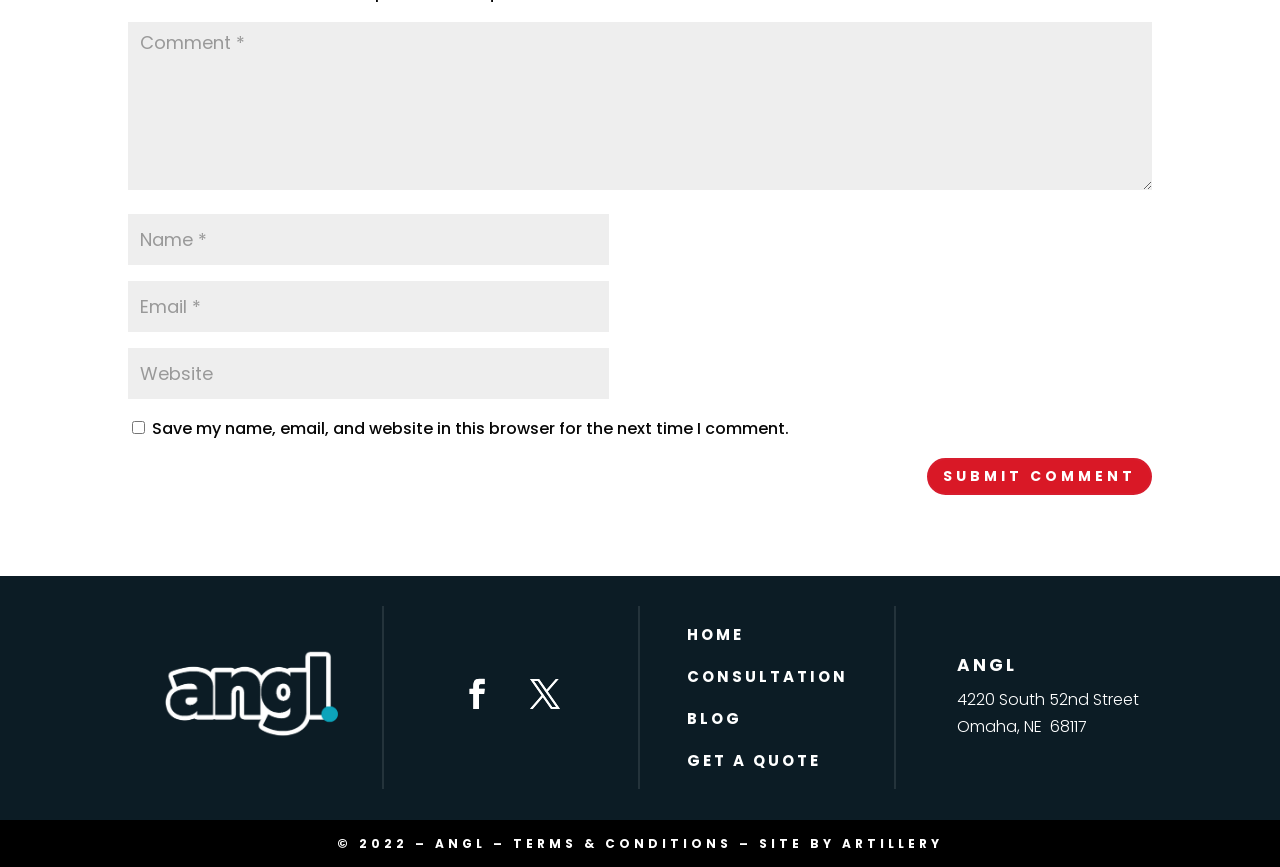What is the copyright year of ANGL?
Look at the image and answer with only one word or phrase.

2022